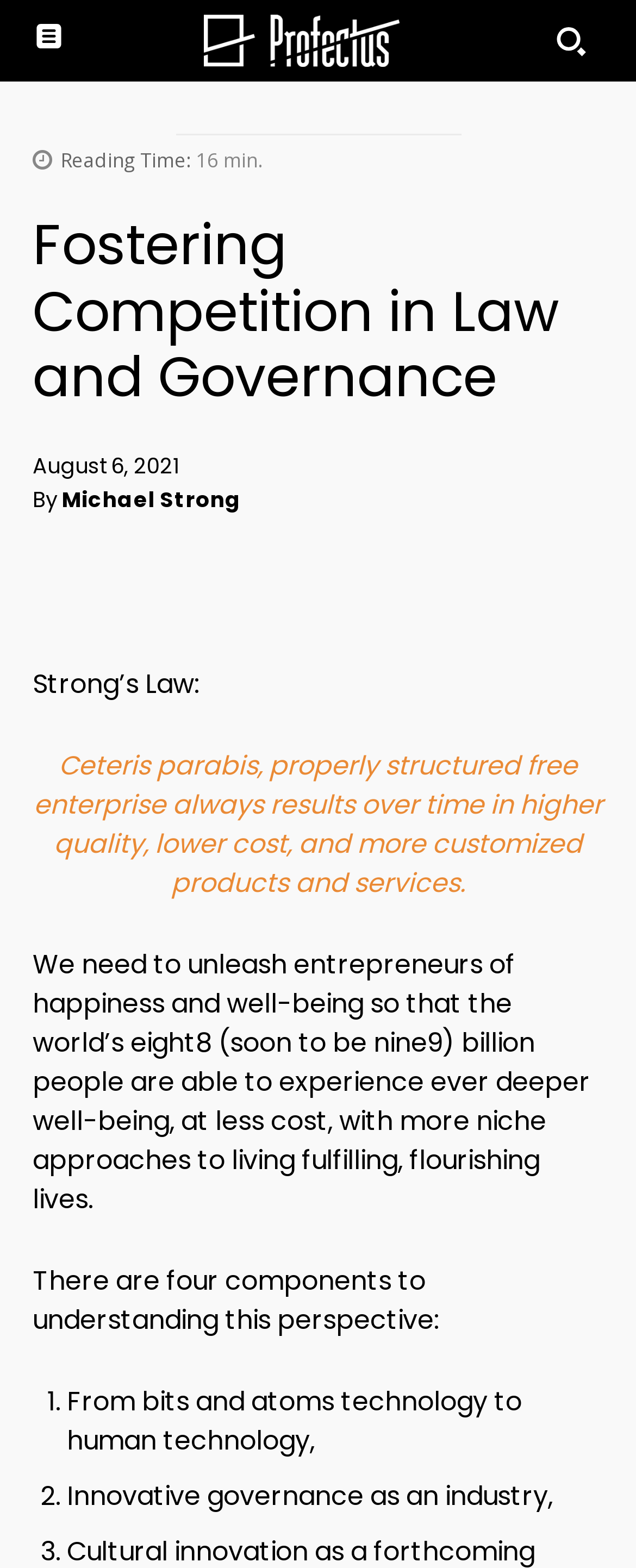Find the bounding box coordinates of the UI element according to this description: "Training & Skill Development".

None